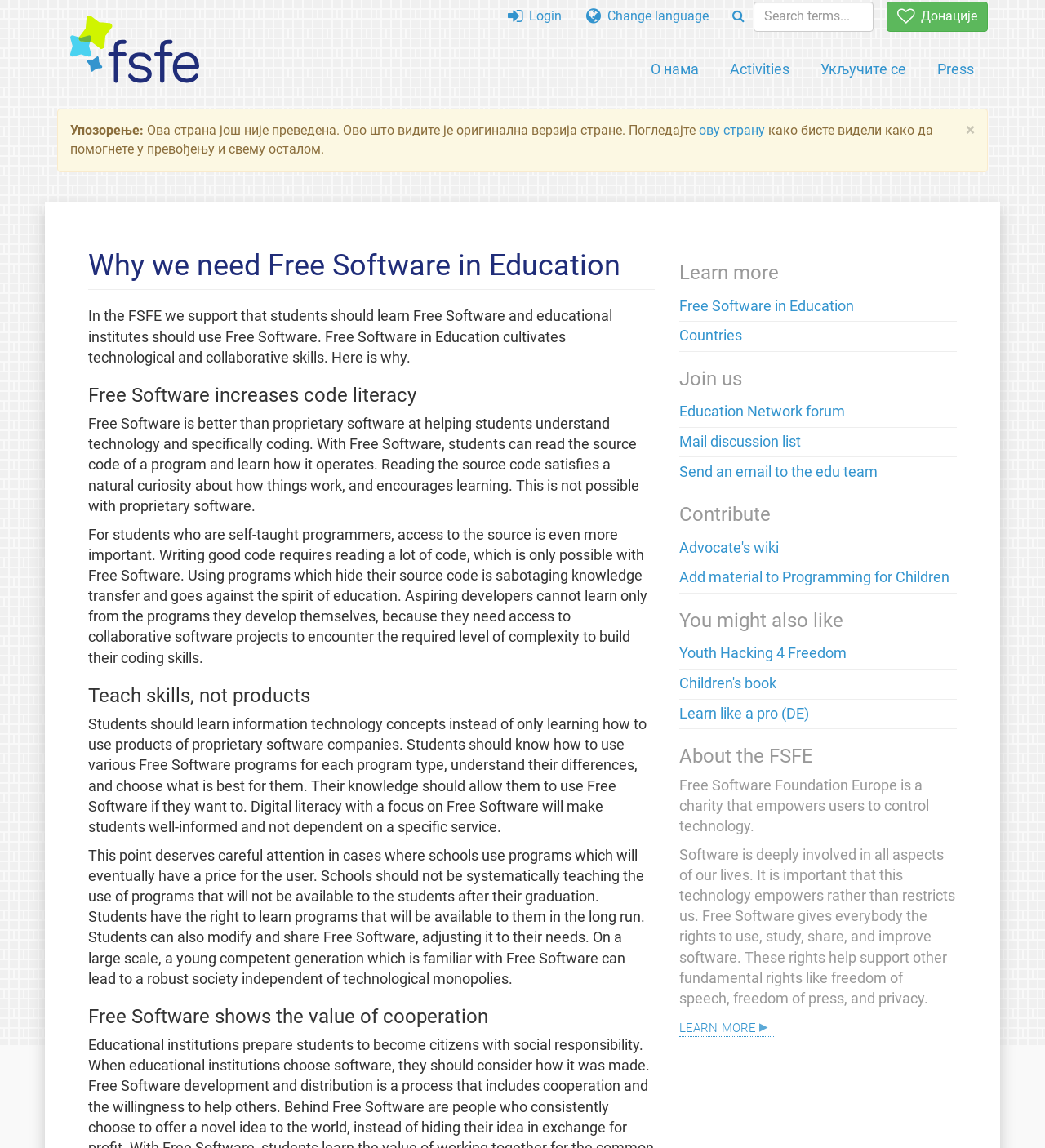What can students do with Free Software?
Analyze the image and deliver a detailed answer to the question.

According to the webpage, students can read the source code of a program and learn how it operates, and even modify it, which is not possible with proprietary software.